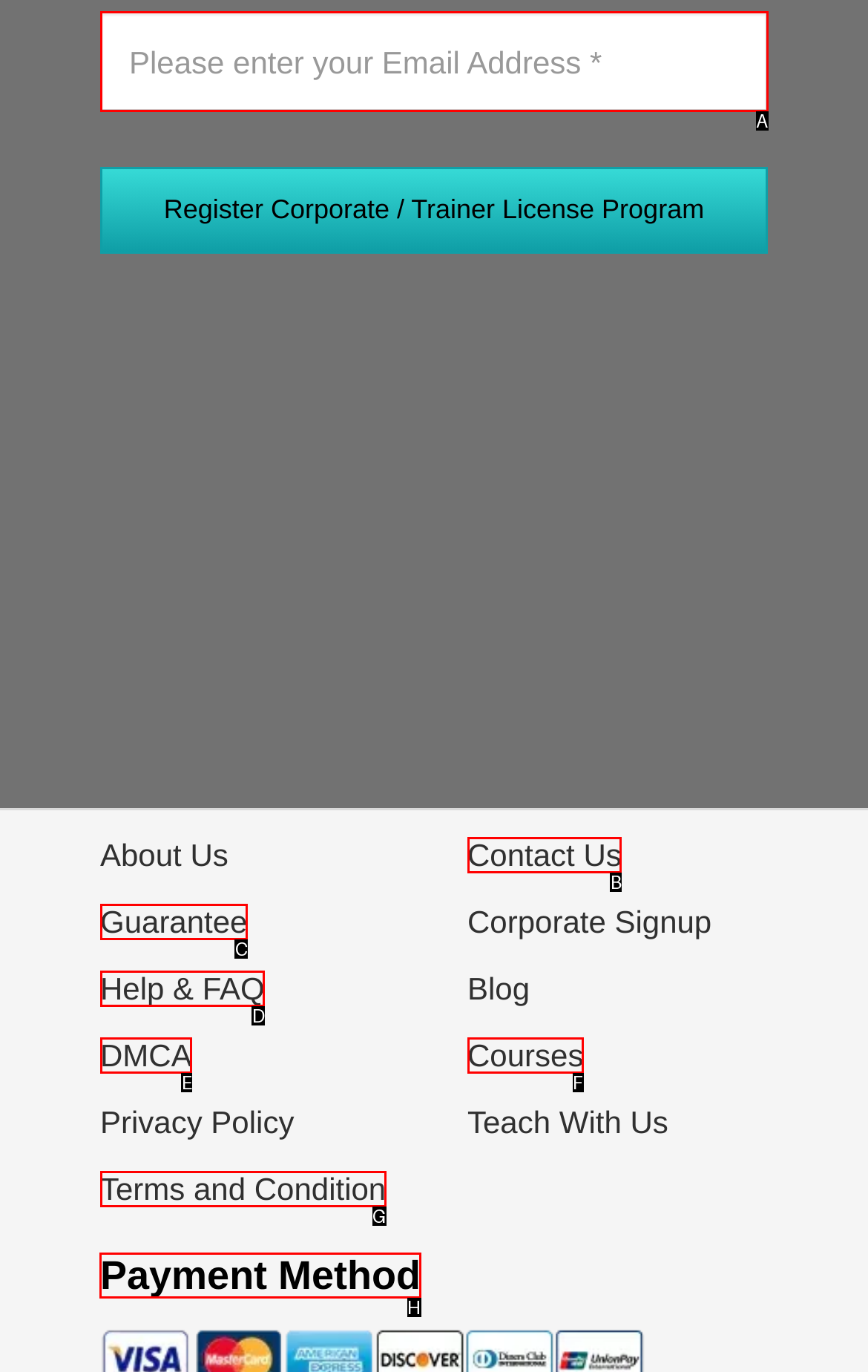Select the proper HTML element to perform the given task: View Payment Method Answer with the corresponding letter from the provided choices.

H